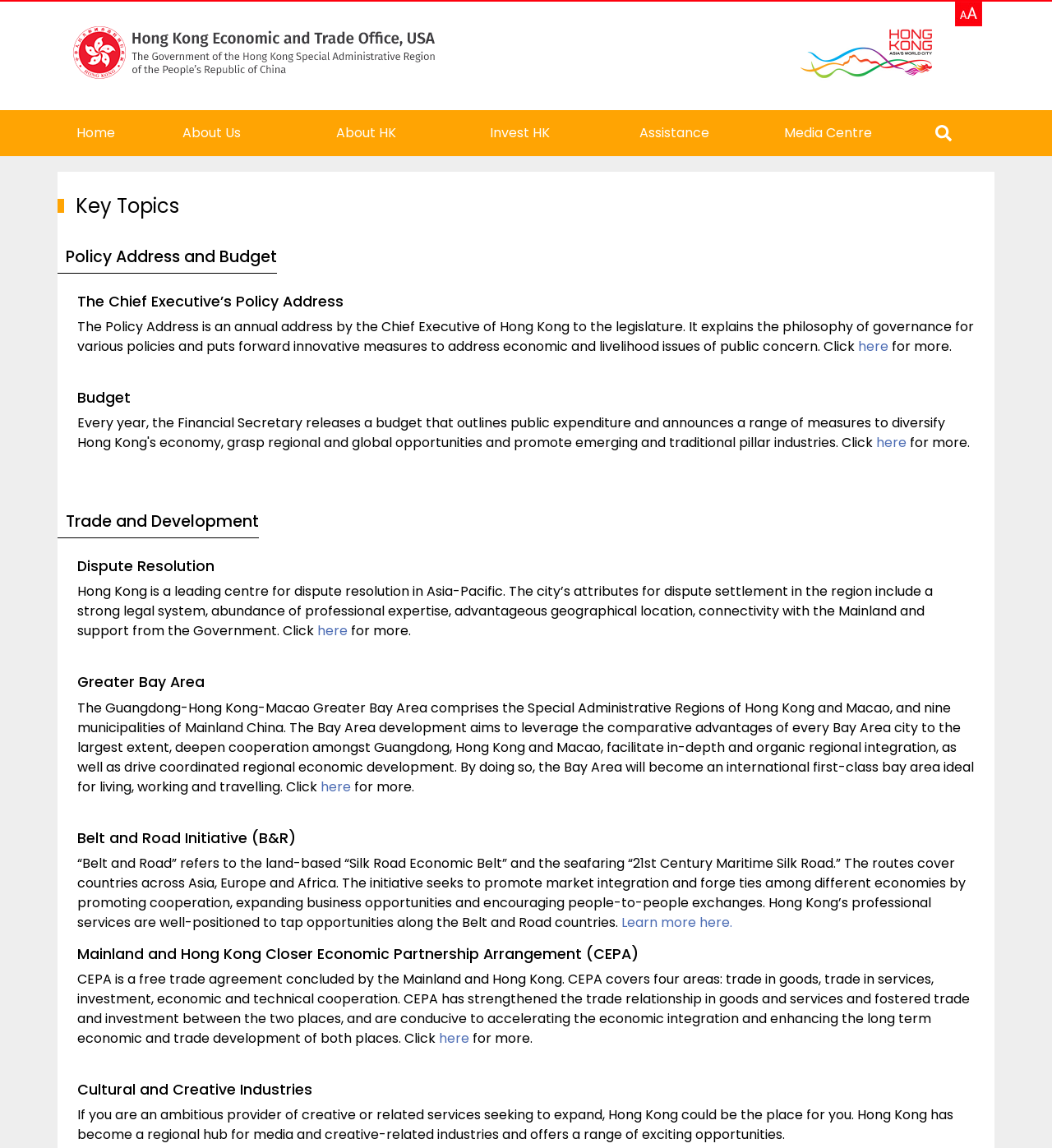Identify the bounding box for the UI element that is described as follows: "here".

[0.417, 0.896, 0.446, 0.912]